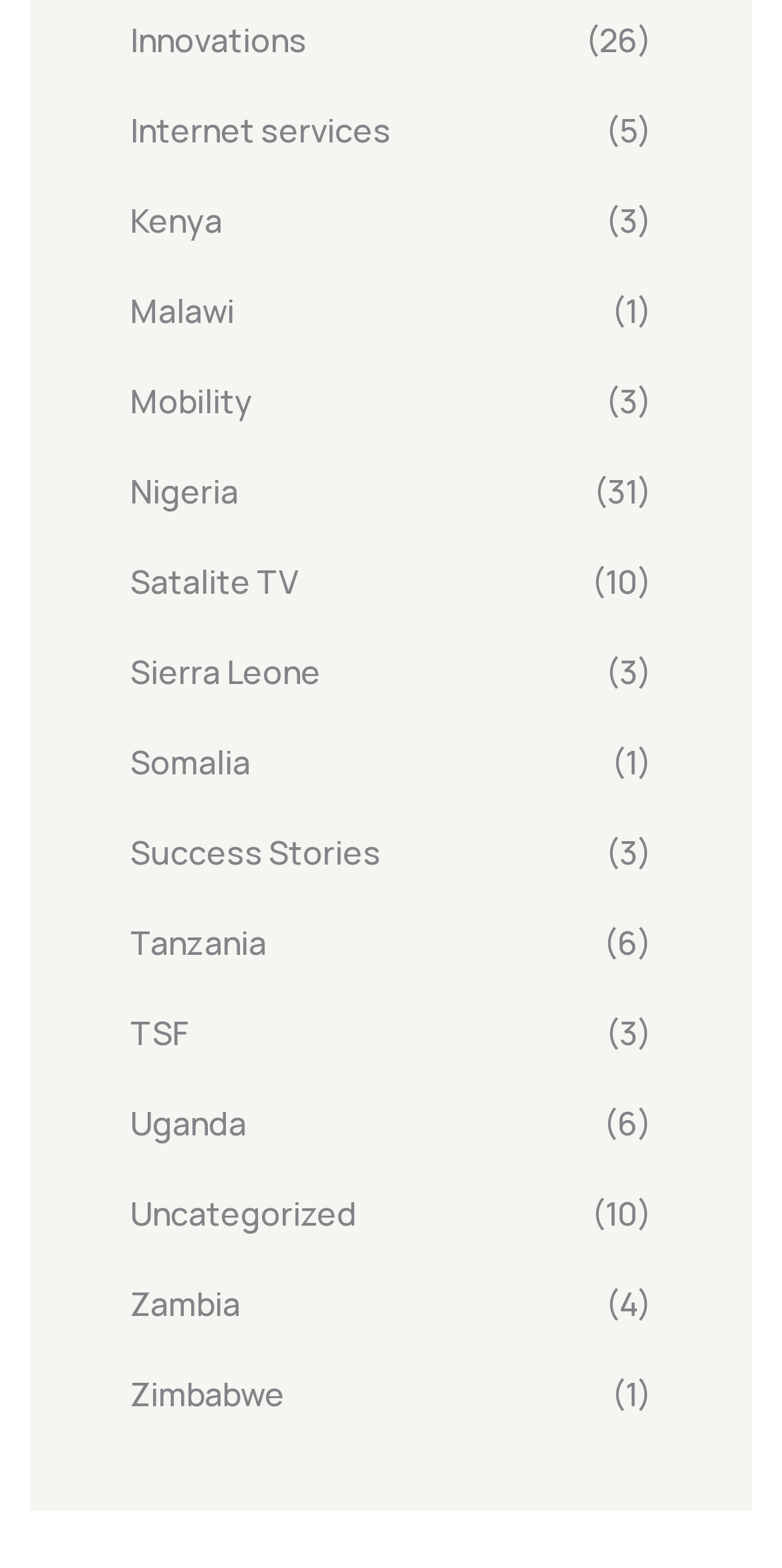Please locate the bounding box coordinates of the element that should be clicked to complete the given instruction: "Print the page".

None